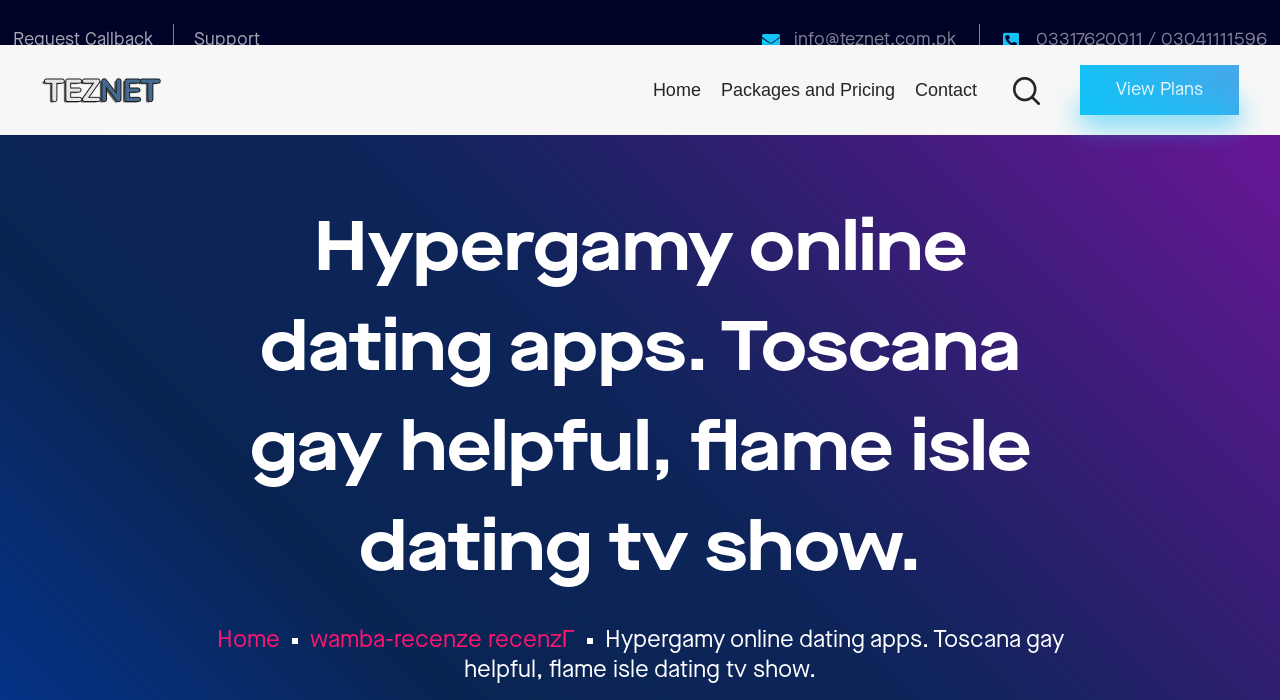Find the bounding box coordinates for the area that should be clicked to accomplish the instruction: "Go to the 'Home' page".

[0.504, 0.064, 0.554, 0.193]